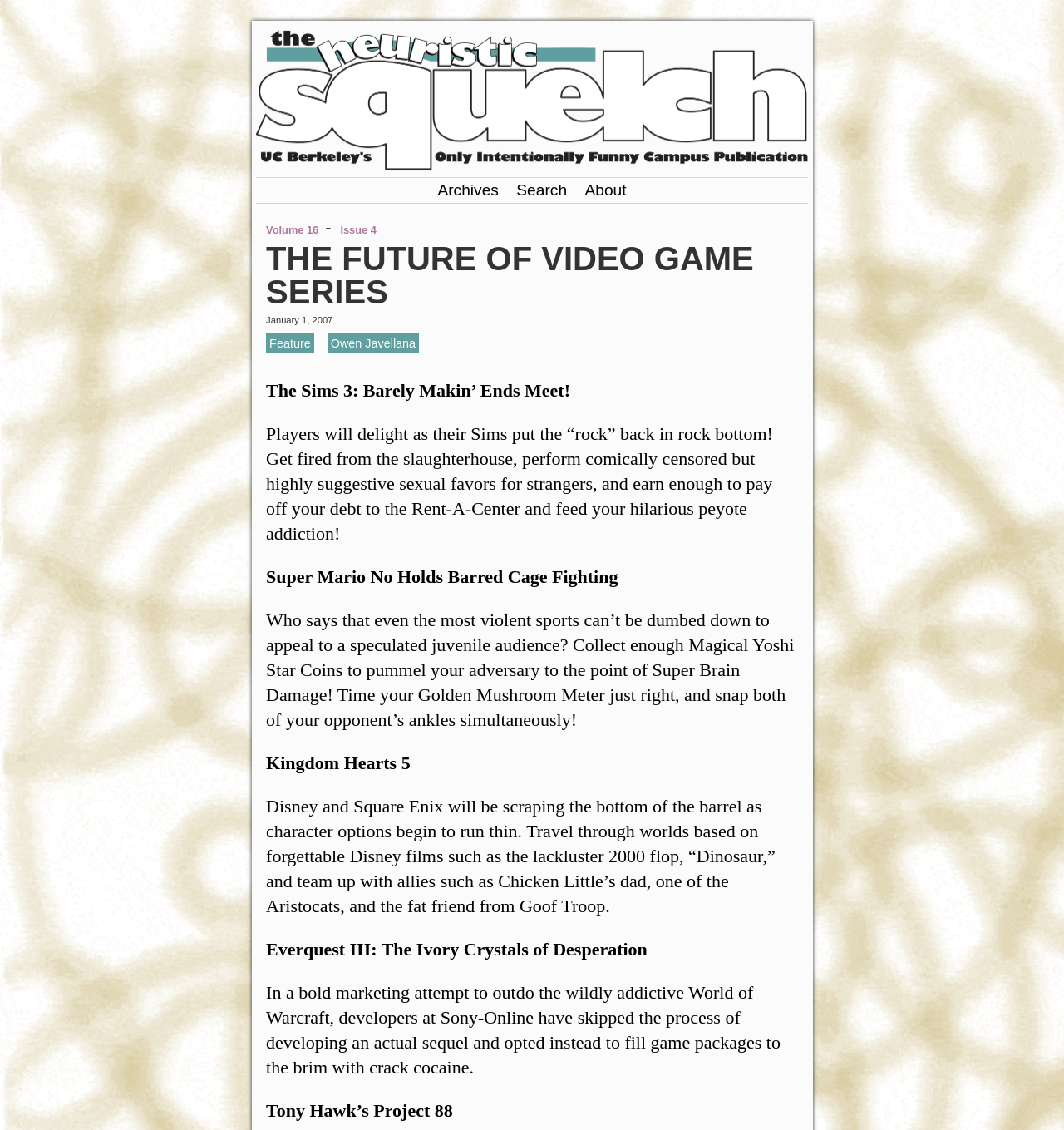Kindly determine the bounding box coordinates of the area that needs to be clicked to fulfill this instruction: "Visit the 'About' page".

[0.55, 0.161, 0.589, 0.176]